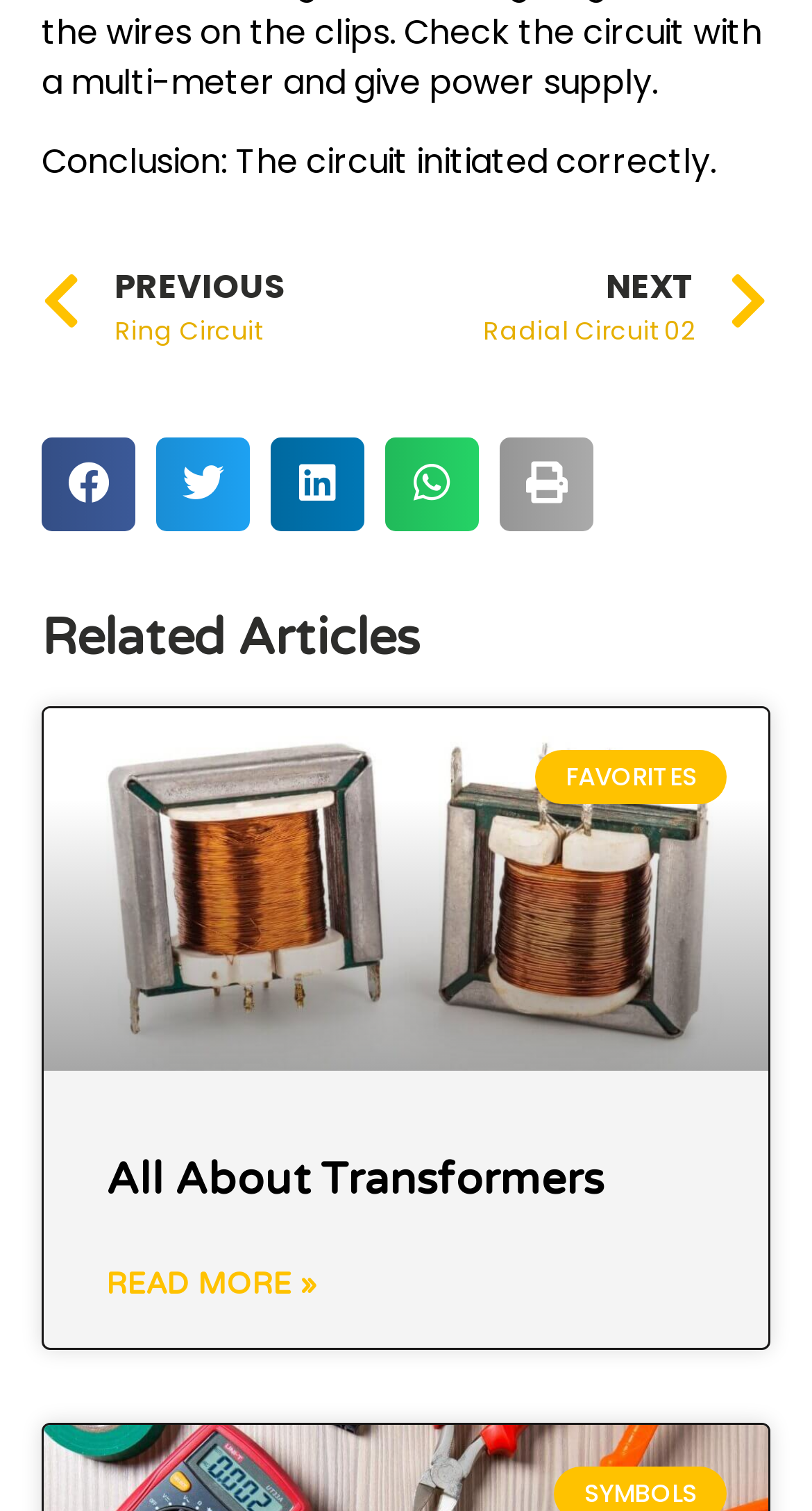Find the bounding box coordinates of the clickable area that will achieve the following instruction: "Read more about 'All About Transformers'".

[0.131, 0.835, 0.39, 0.864]